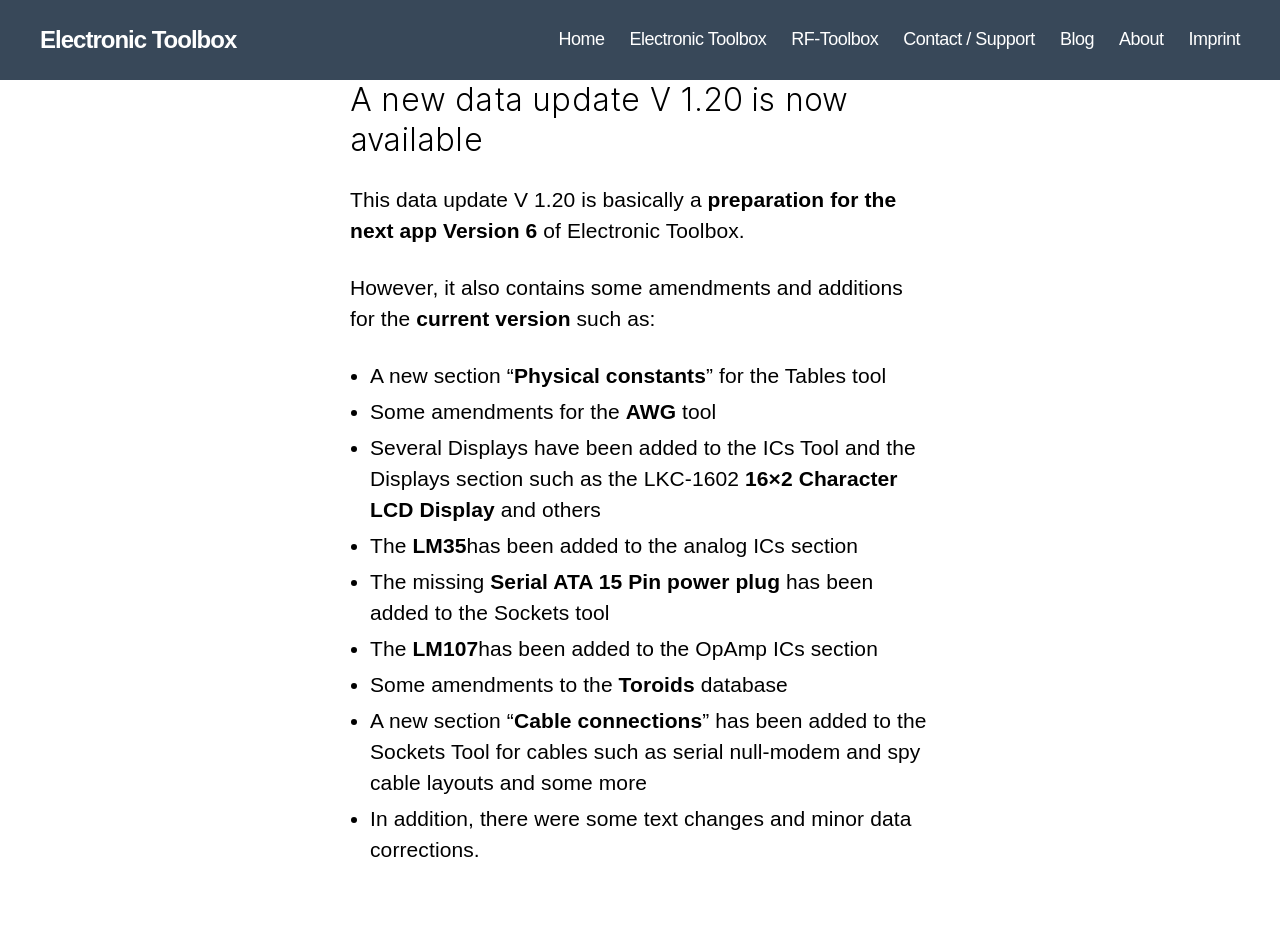What is the name of the IC added to the analog ICs section?
Based on the image, answer the question with as much detail as possible.

The answer can be found in the list of updates, where it is mentioned that the LM35 has been added to the analog ICs section.